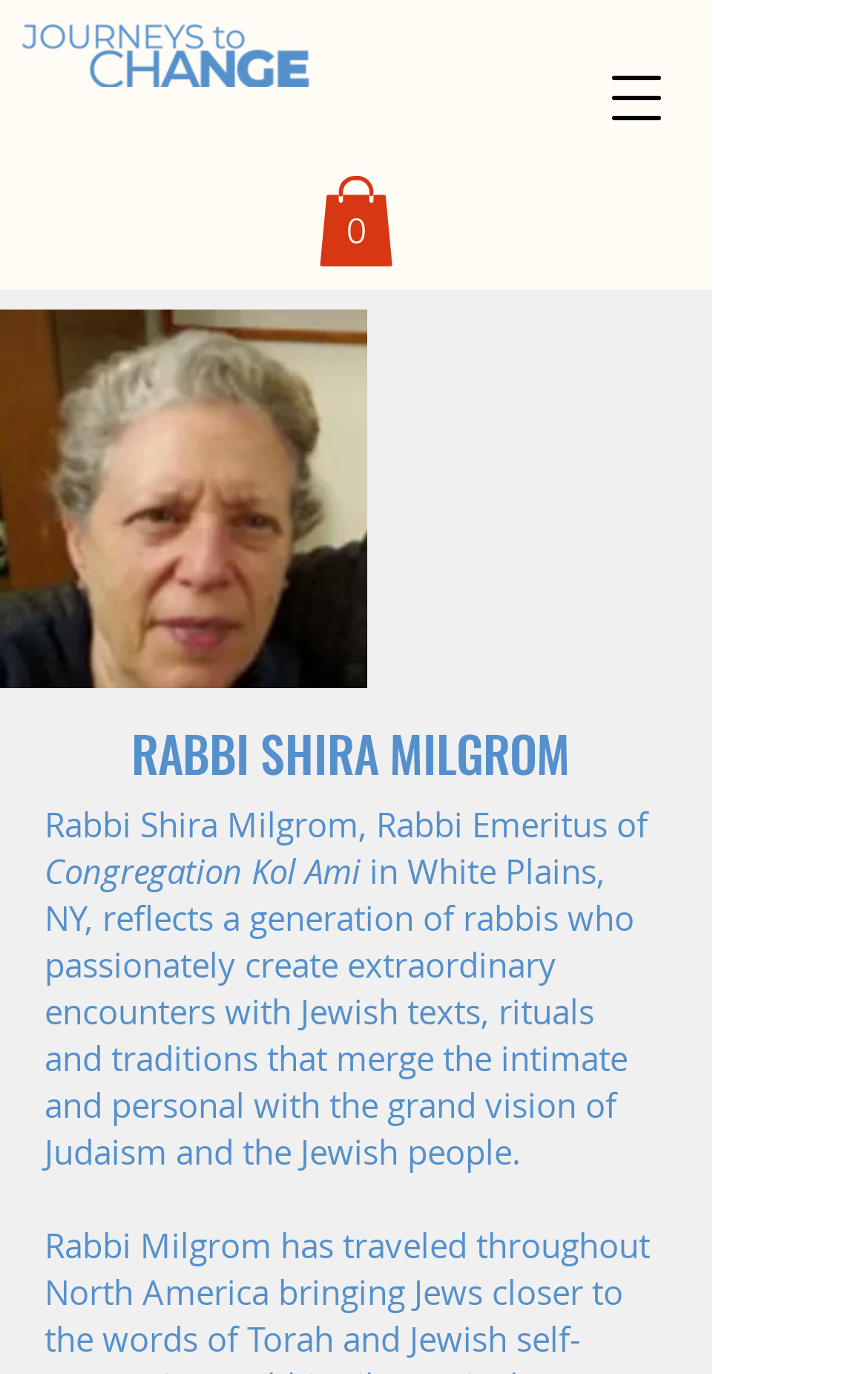Provide a thorough description of this webpage.

The webpage is about Rabbi Shira Milgrom, featuring her bio and accomplishments. At the top left corner, there is a blue logo with changing weights, which is also a link. Next to it, on the top right corner, there is a button to open a navigation menu. Below the logo, there is a link to a cart with 0 items, accompanied by an SVG icon.

The main content of the page is divided into sections, with the first section featuring Rabbi Milgrom's name in bold font, "RABBI SHIRA MILGROM", followed by a brief description of her title and congregation, "Rabbi Emeritus of Congregation Kol Ami in White Plains, NY". 

Below this, there is a paragraph of text that describes Rabbi Milgrom's approach to Judaism, stating that she creates extraordinary encounters with Jewish texts, rituals, and traditions. The text continues, describing how she merges the intimate and personal with the grand vision of Judaism and the Jewish people.

Further down the page, there is another section of text that describes Rabbi Milgrom's travels throughout North America, where she has brought Jews closer to the words of Torah.